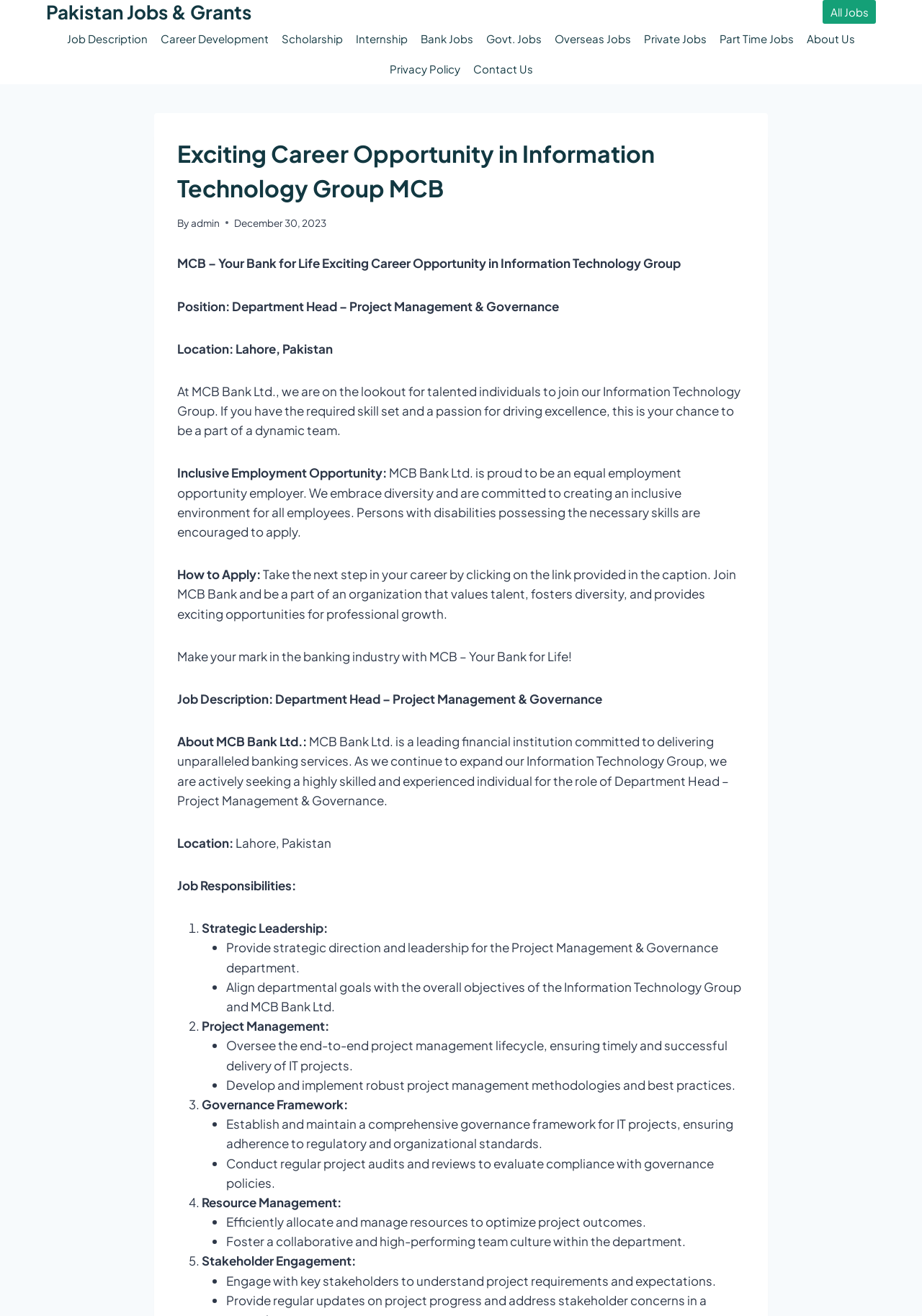Please determine the bounding box coordinates of the element's region to click for the following instruction: "Click on the 'Job Description' link".

[0.066, 0.018, 0.167, 0.041]